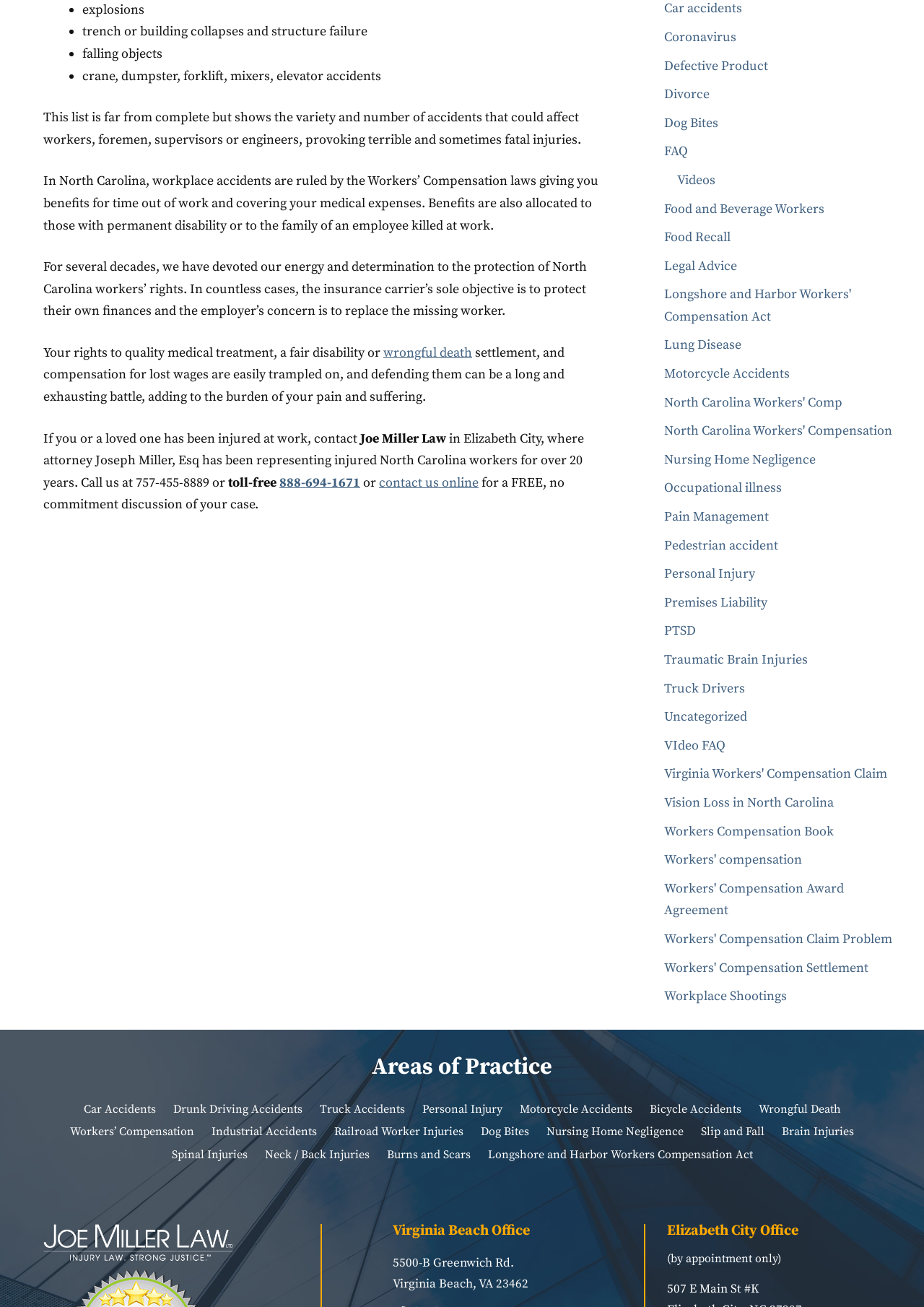Find and indicate the bounding box coordinates of the region you should select to follow the given instruction: "Visit the 'MakerSpace Accueil' page".

None